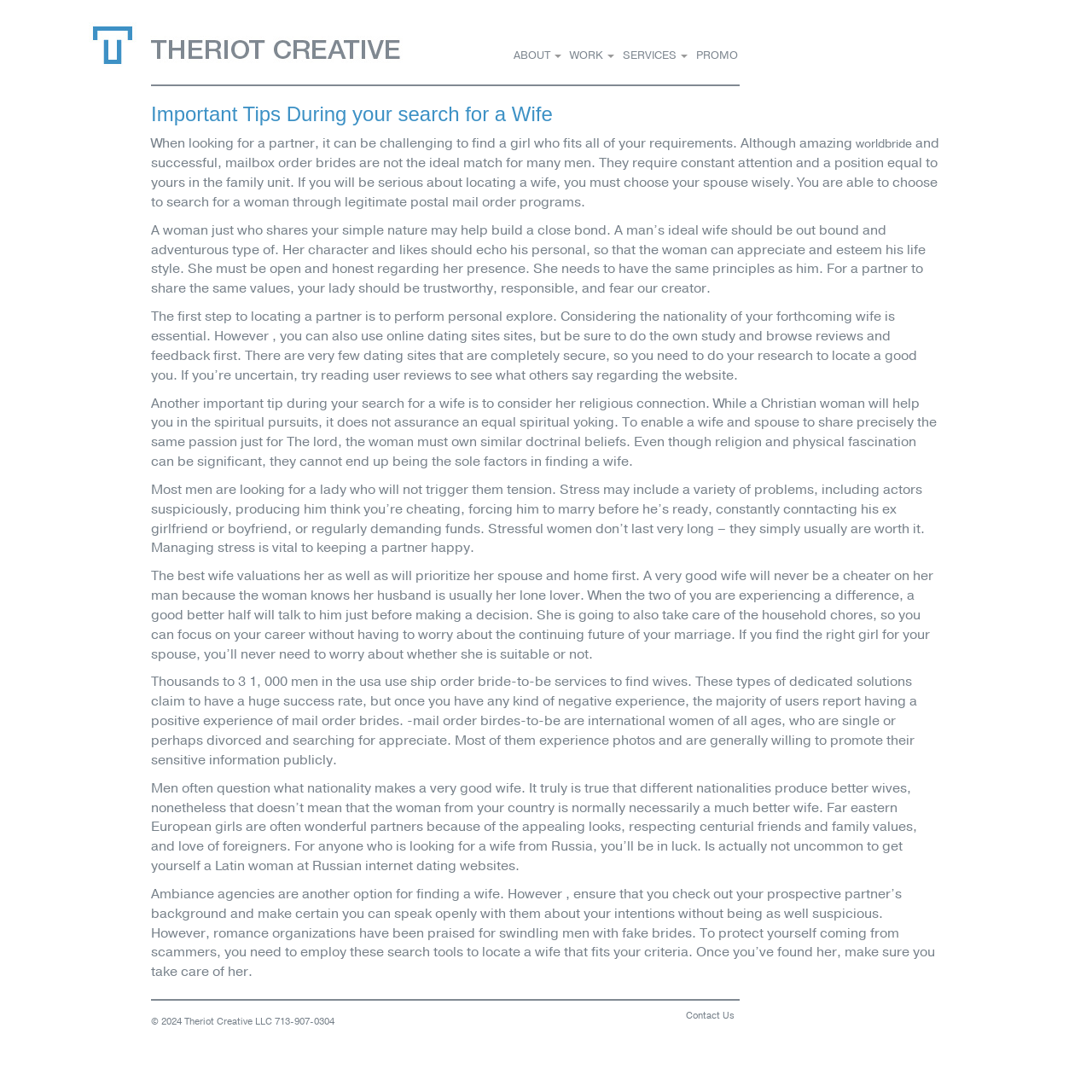Analyze the image and deliver a detailed answer to the question: What type of women are often considered good partners?

According to the webpage, Eastern European women are often considered good partners because of their attractive looks, respect for traditional family values, and love of foreigners. The text specifically mentions that men looking for a wife from Russia may be in luck.